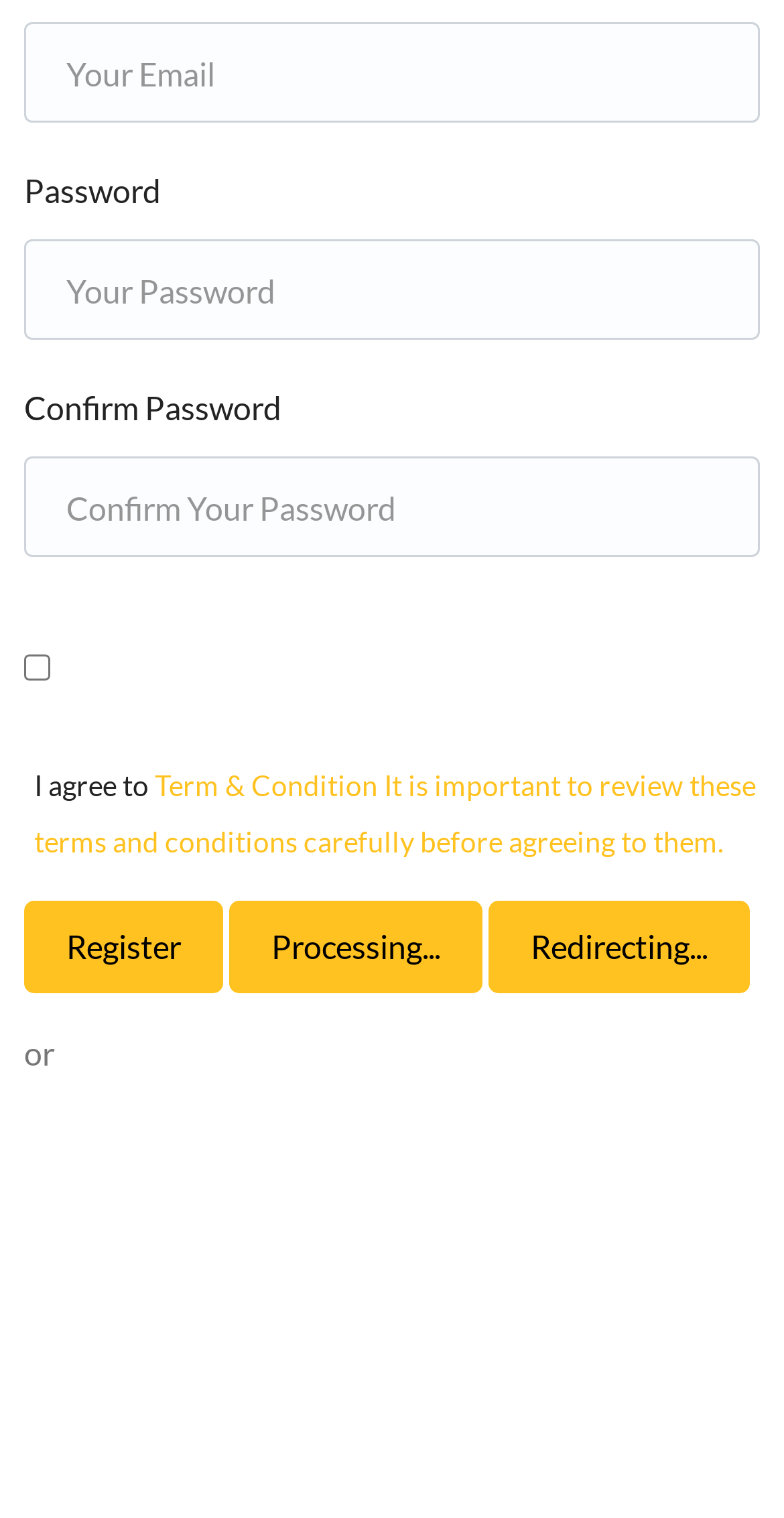How many password fields are there?
Please answer the question with a detailed response using the information from the screenshot.

There are two textbox fields labeled 'Your Password' and 'Confirm Your Password', which suggests that the user needs to enter their password twice for confirmation.